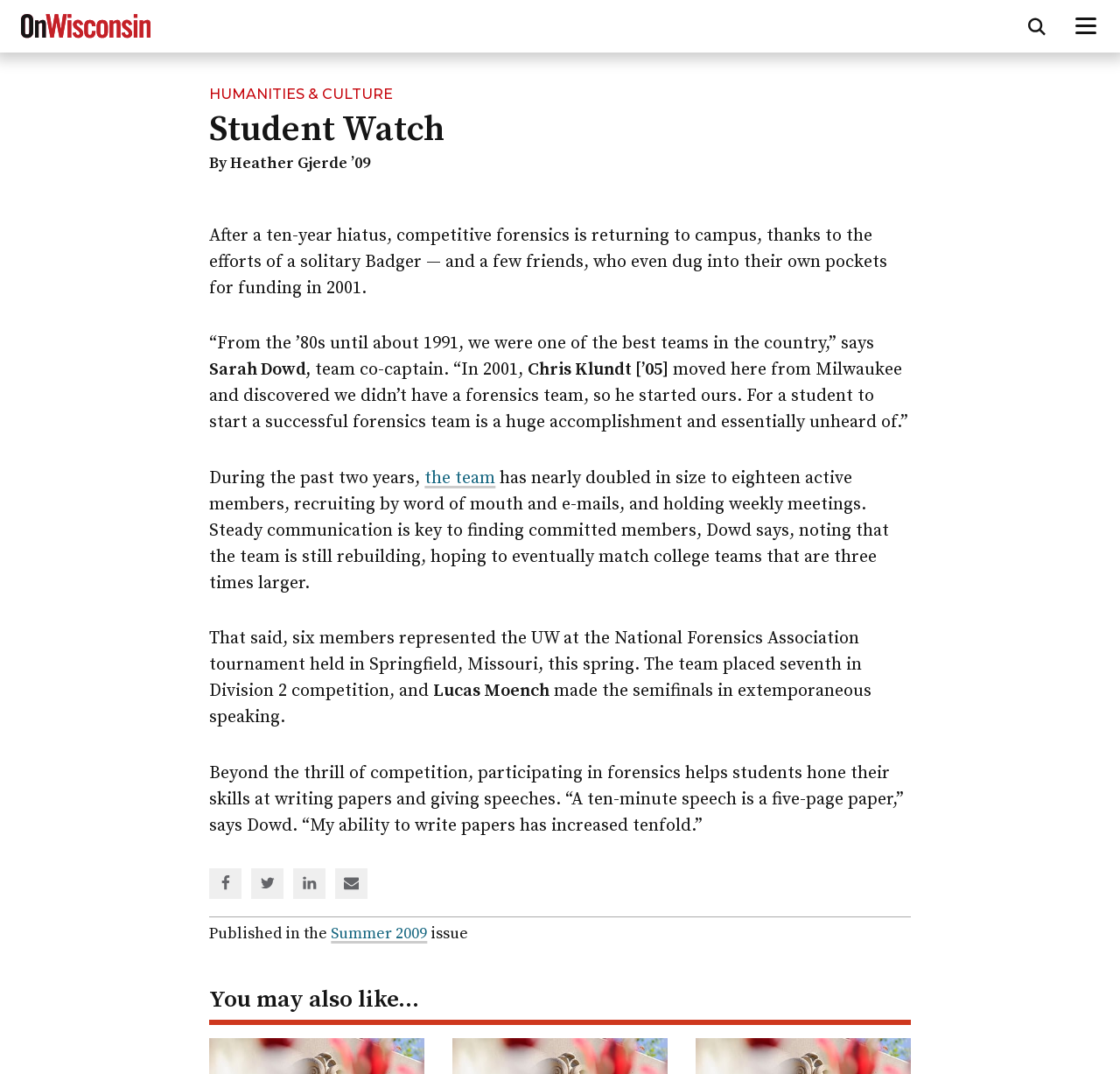By analyzing the image, answer the following question with a detailed response: What is the name of the person who made the semifinals in extemporaneous speaking?

I found the answer by reading the static text element that states 'Lucas Moench made the semifinals in extemporaneous speaking'.